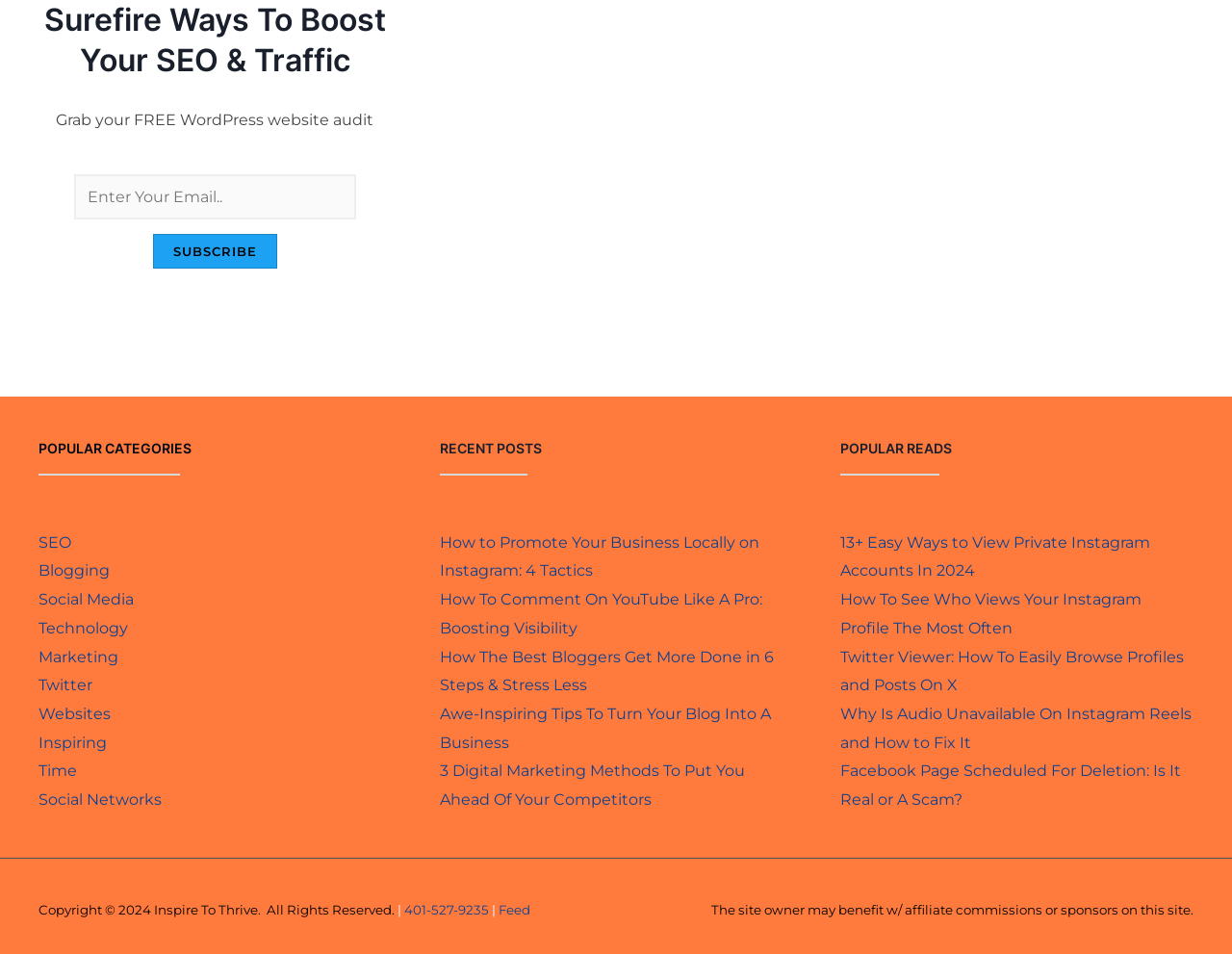Given the element description: "Social Networks", predict the bounding box coordinates of this UI element. The coordinates must be four float numbers between 0 and 1, given as [left, top, right, bottom].

[0.031, 0.828, 0.131, 0.848]